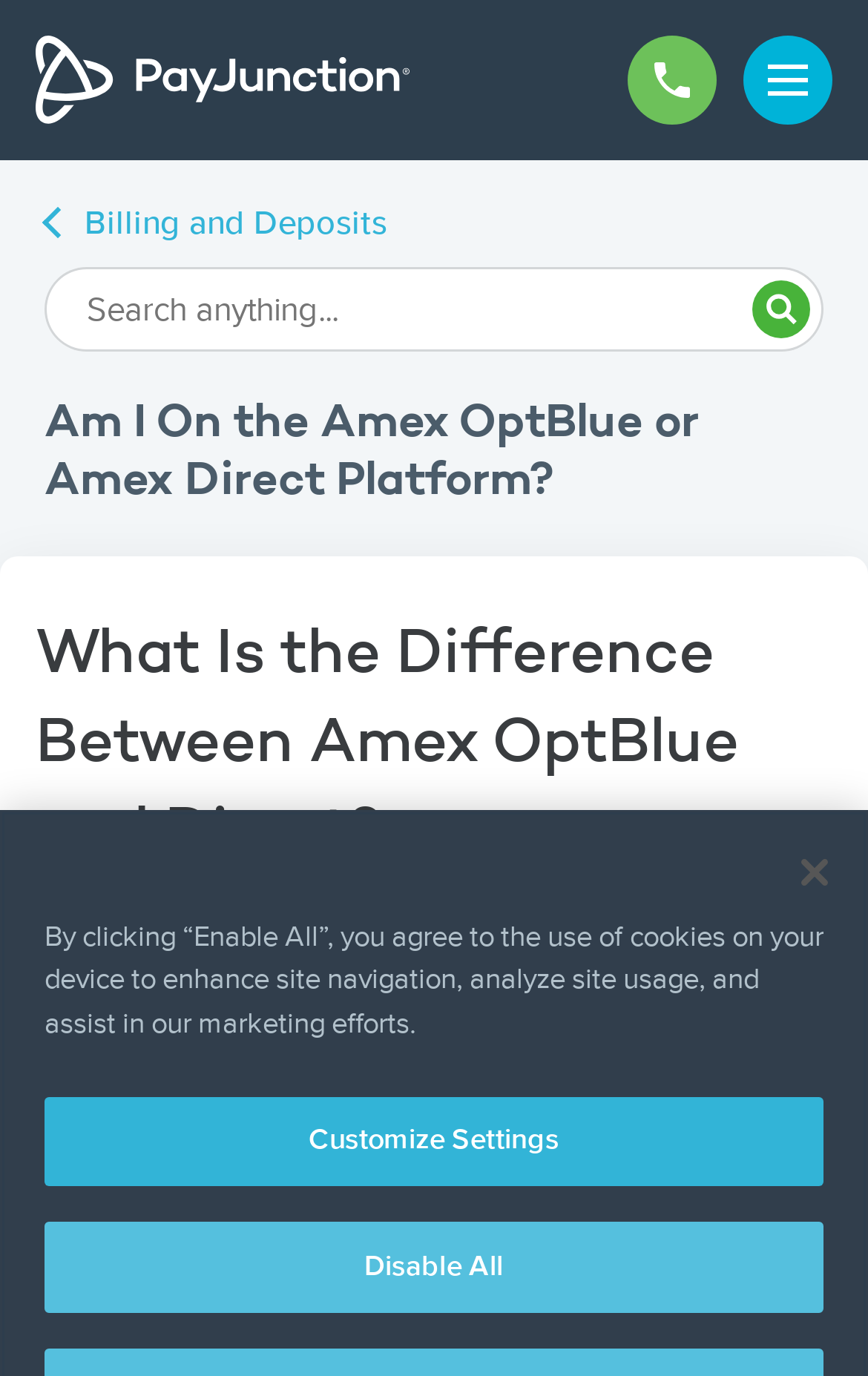Locate the bounding box coordinates of the area you need to click to fulfill this instruction: 'click Customize Settings'. The coordinates must be in the form of four float numbers ranging from 0 to 1: [left, top, right, bottom].

[0.051, 0.798, 0.949, 0.862]